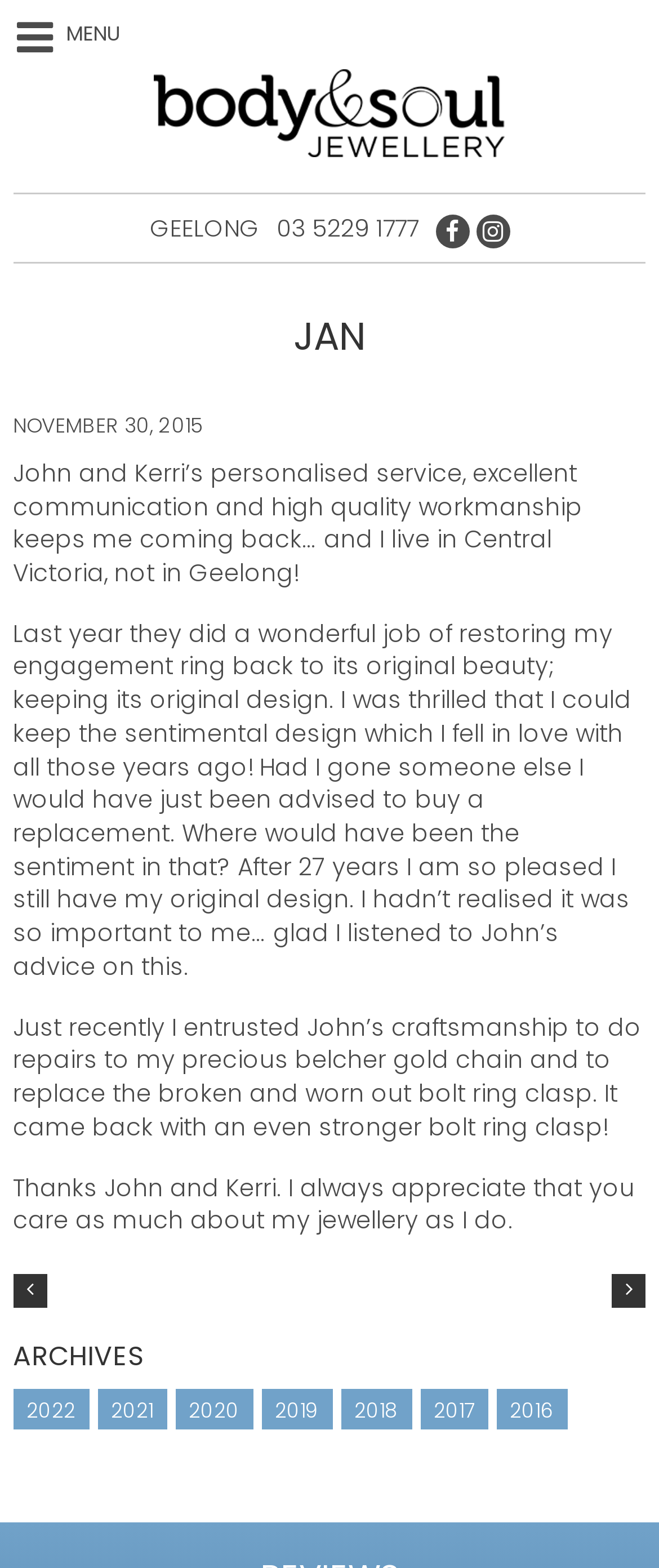What is the phone number of the jewellery store?
Identify the answer in the screenshot and reply with a single word or phrase.

03 5229 1777